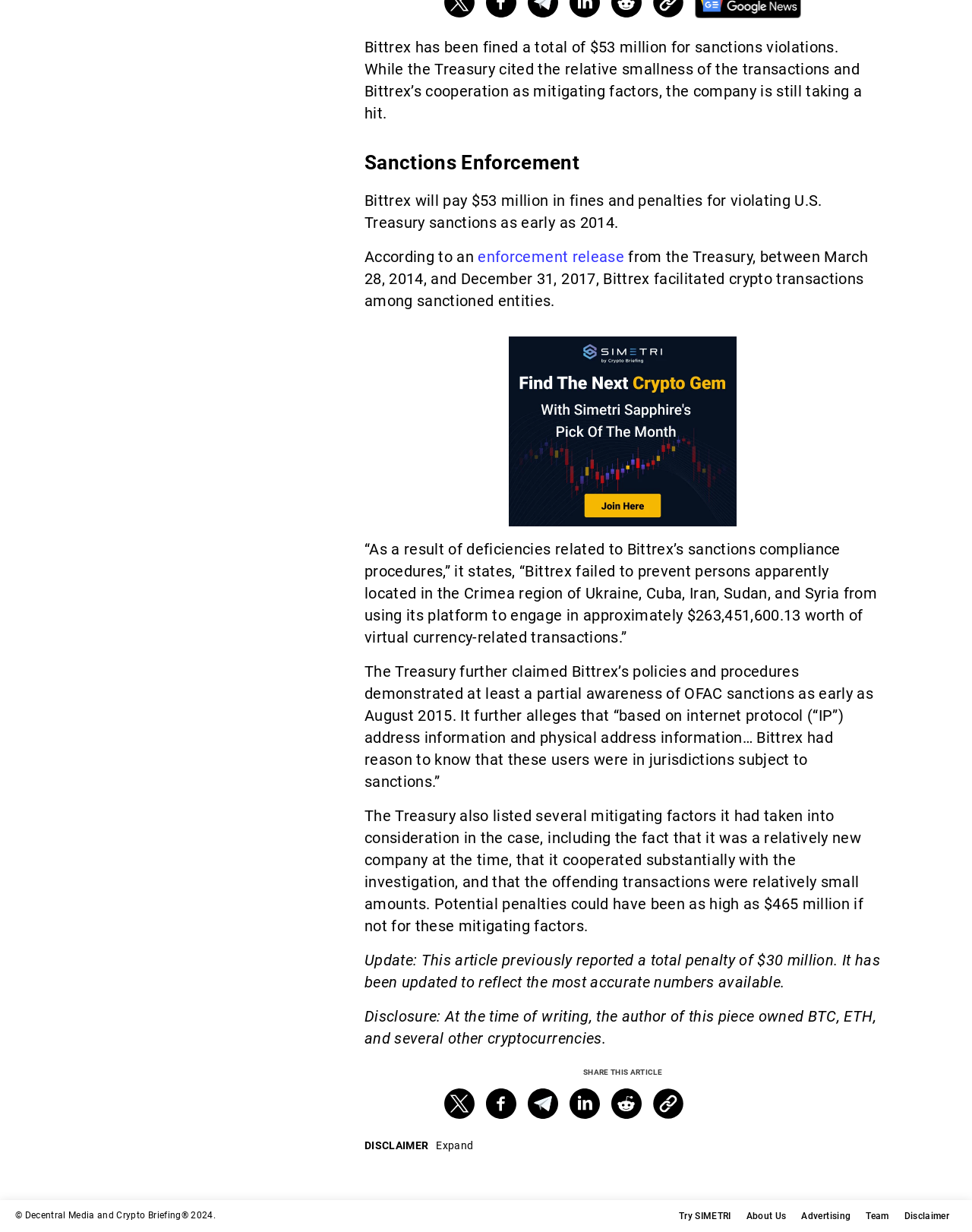Identify the coordinates of the bounding box for the element that must be clicked to accomplish the instruction: "Follow Crypto Briefing on Google News".

[0.715, 0.883, 0.824, 0.908]